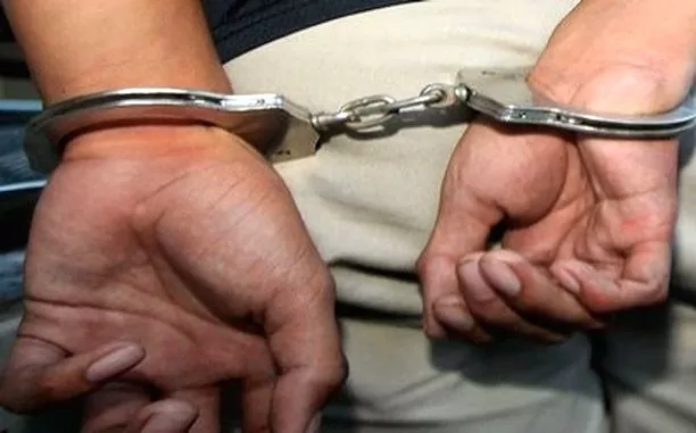Elaborate on the contents of the image in a comprehensive manner.

The image depicts a close-up view of two hands cuffed together, highlighting metallic handcuffs that are linked by a chain. This imagery is often associated with law enforcement and criminal apprehension. The hands appear to belong to an individual facing legal action, potentially reflecting a recent arrest. The focus on the handcuffs emphasizes themes of crime and justice, resonating with current events, such as the recent arrests made by the Delhi Police involving individuals linked to a drug trafficking case.